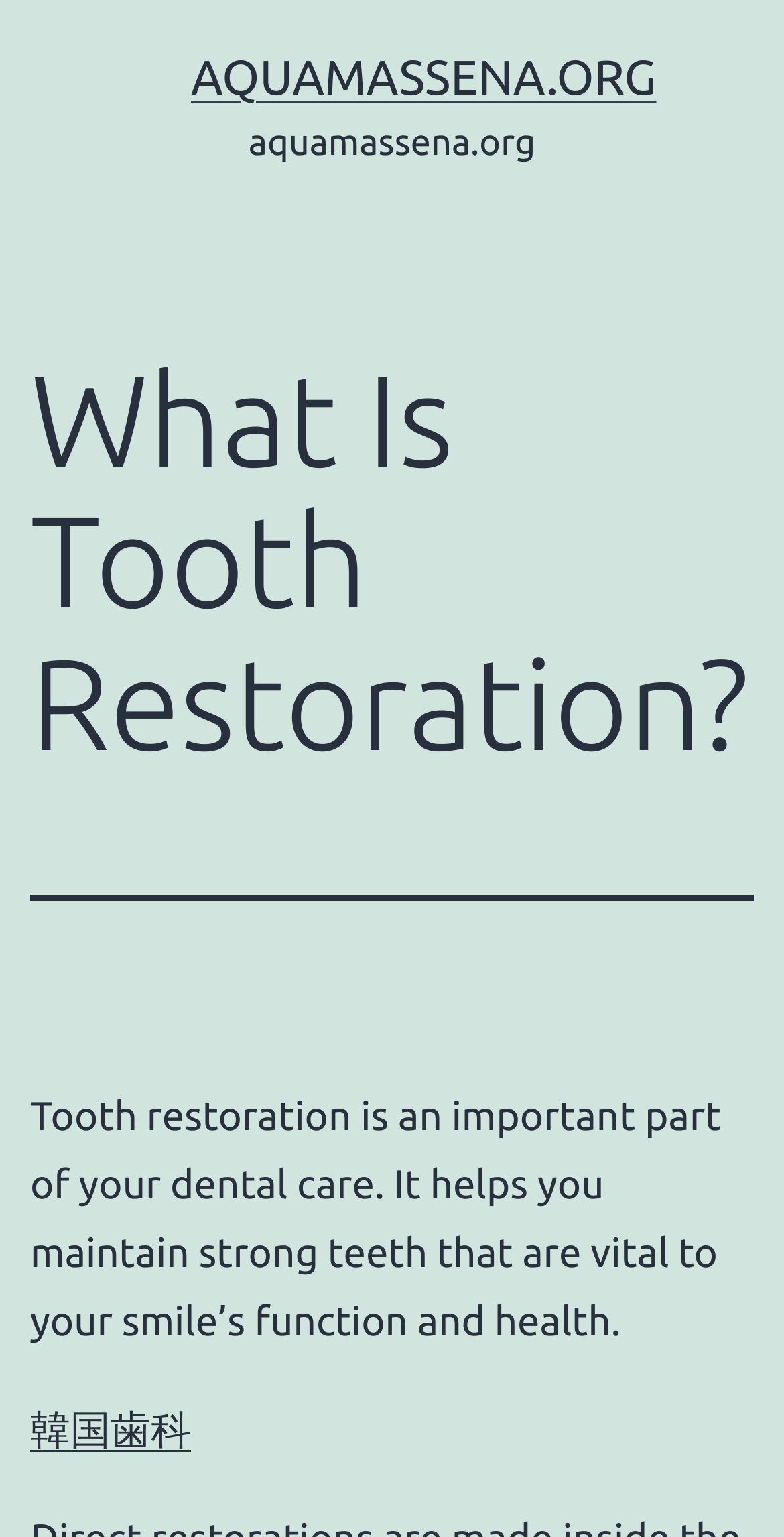Find the main header of the webpage and produce its text content.

What Is Tooth Restoration?